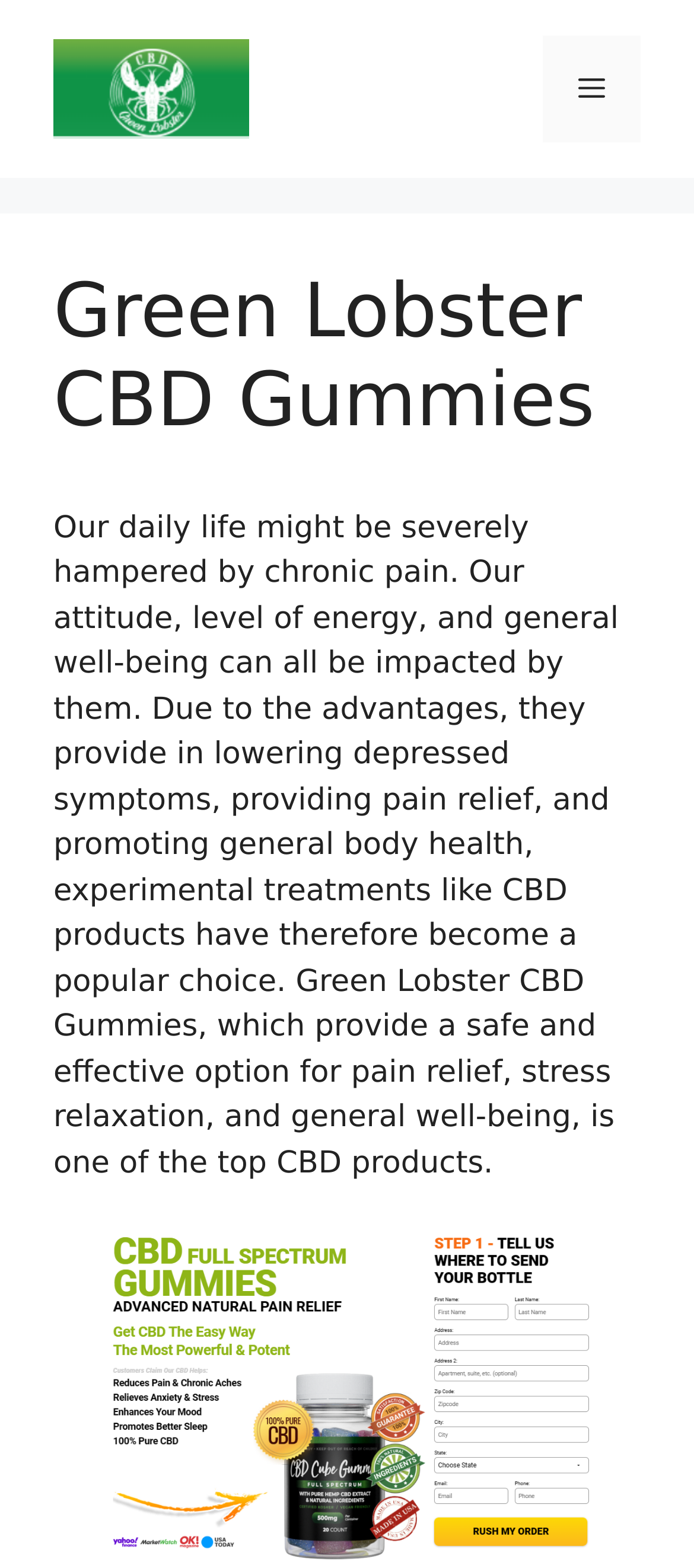Where is the call-to-action button located?
Using the image as a reference, answer with just one word or a short phrase.

Bottom of the page